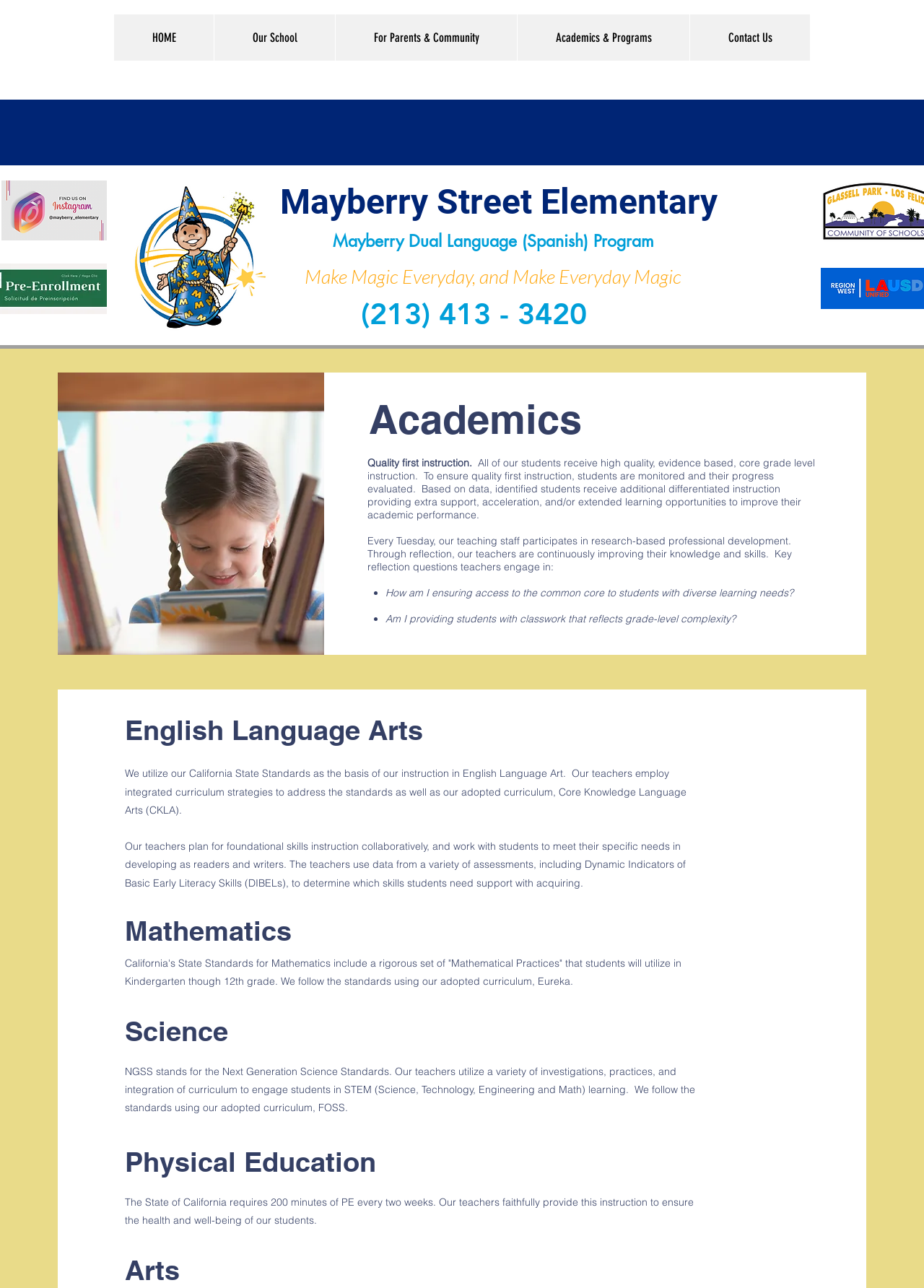What is the curriculum used for English Language Arts?
Answer briefly with a single word or phrase based on the image.

Core Knowledge Language Arts (CKLA)